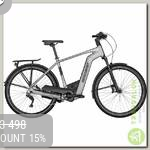Provide your answer in a single word or phrase: 
What is the discount percentage on the bike?

15%